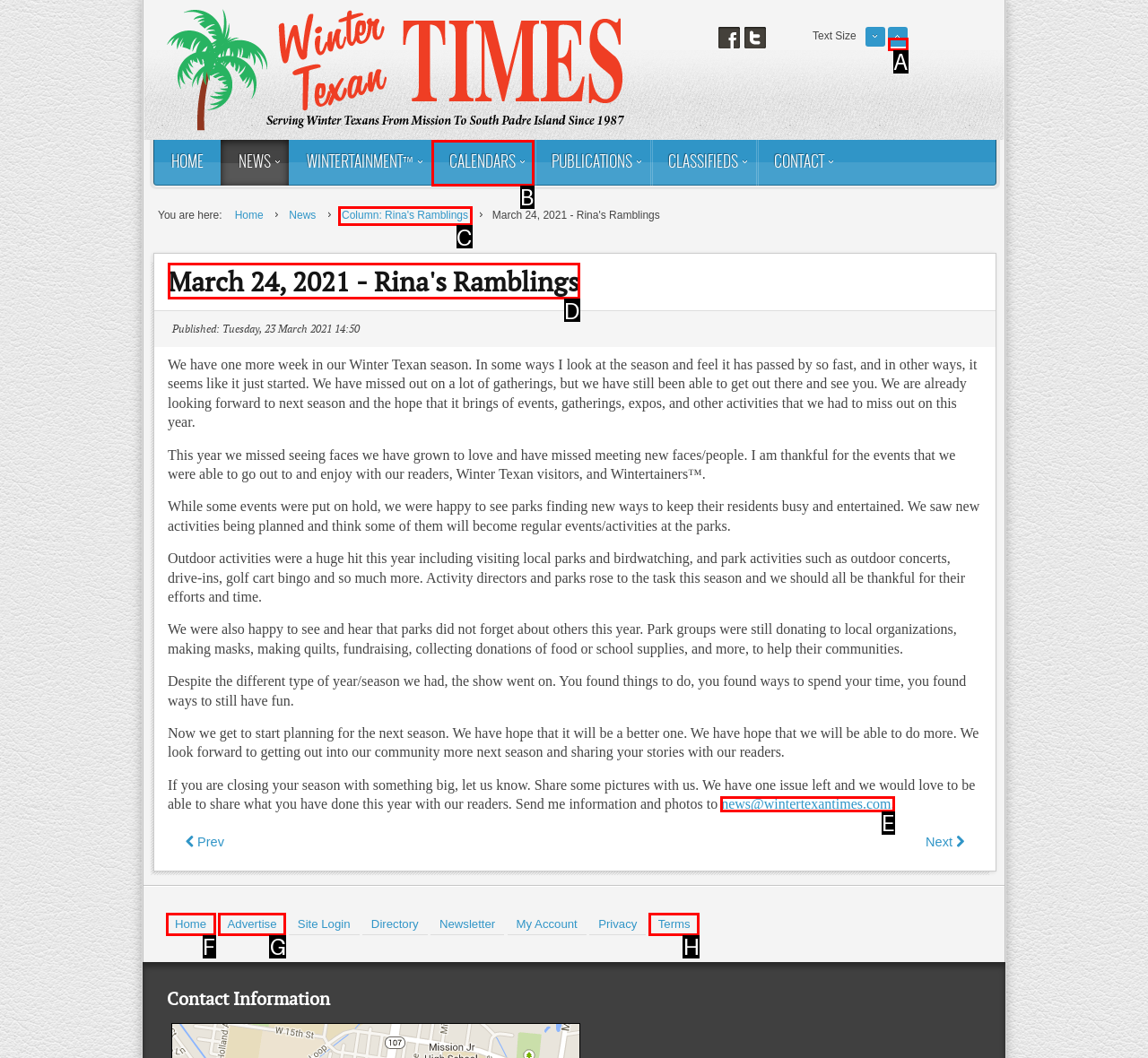Select the option I need to click to accomplish this task: Contact the author via email
Provide the letter of the selected choice from the given options.

E